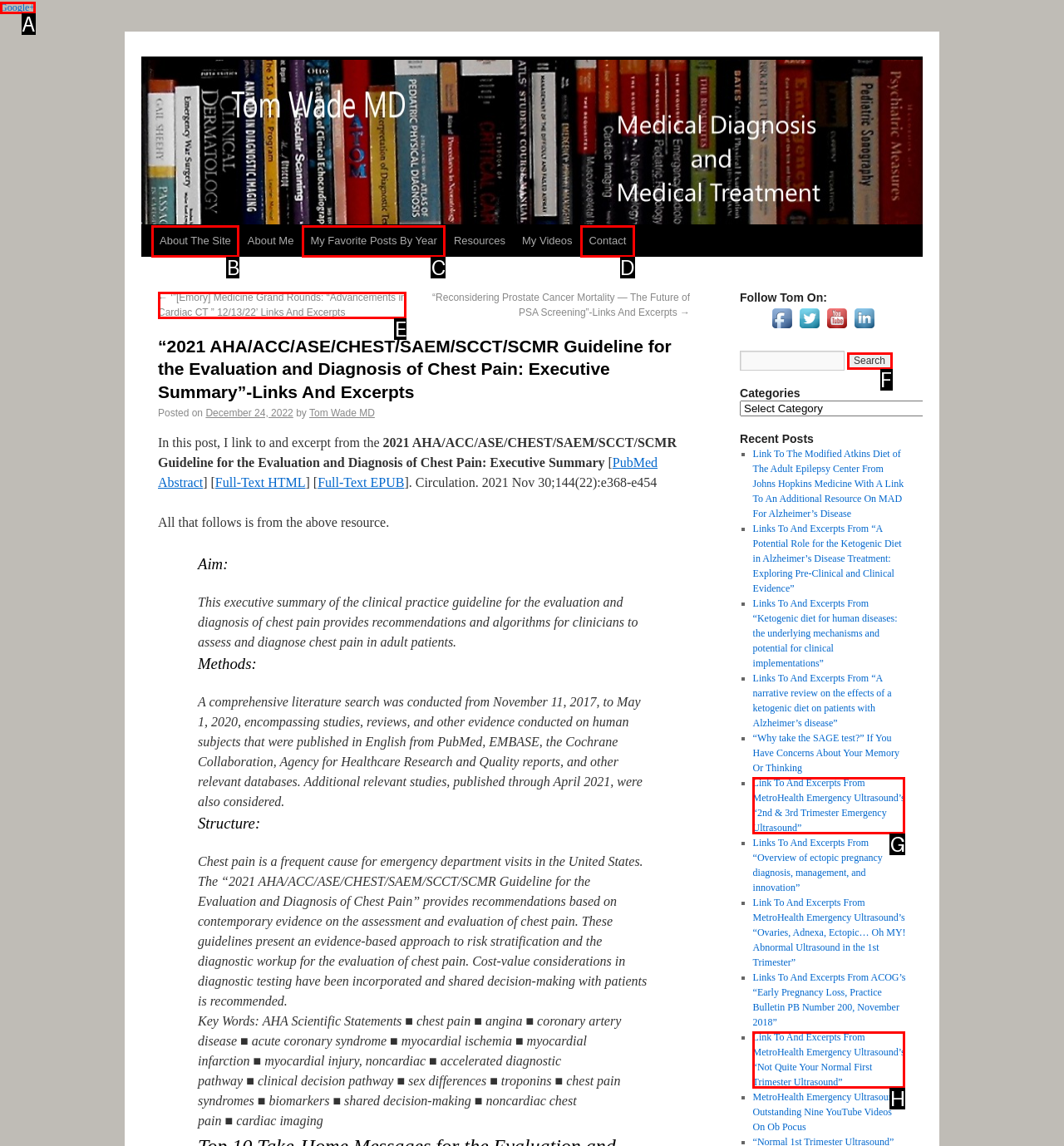Identify the matching UI element based on the description: My Favorite Posts By Year
Reply with the letter from the available choices.

C